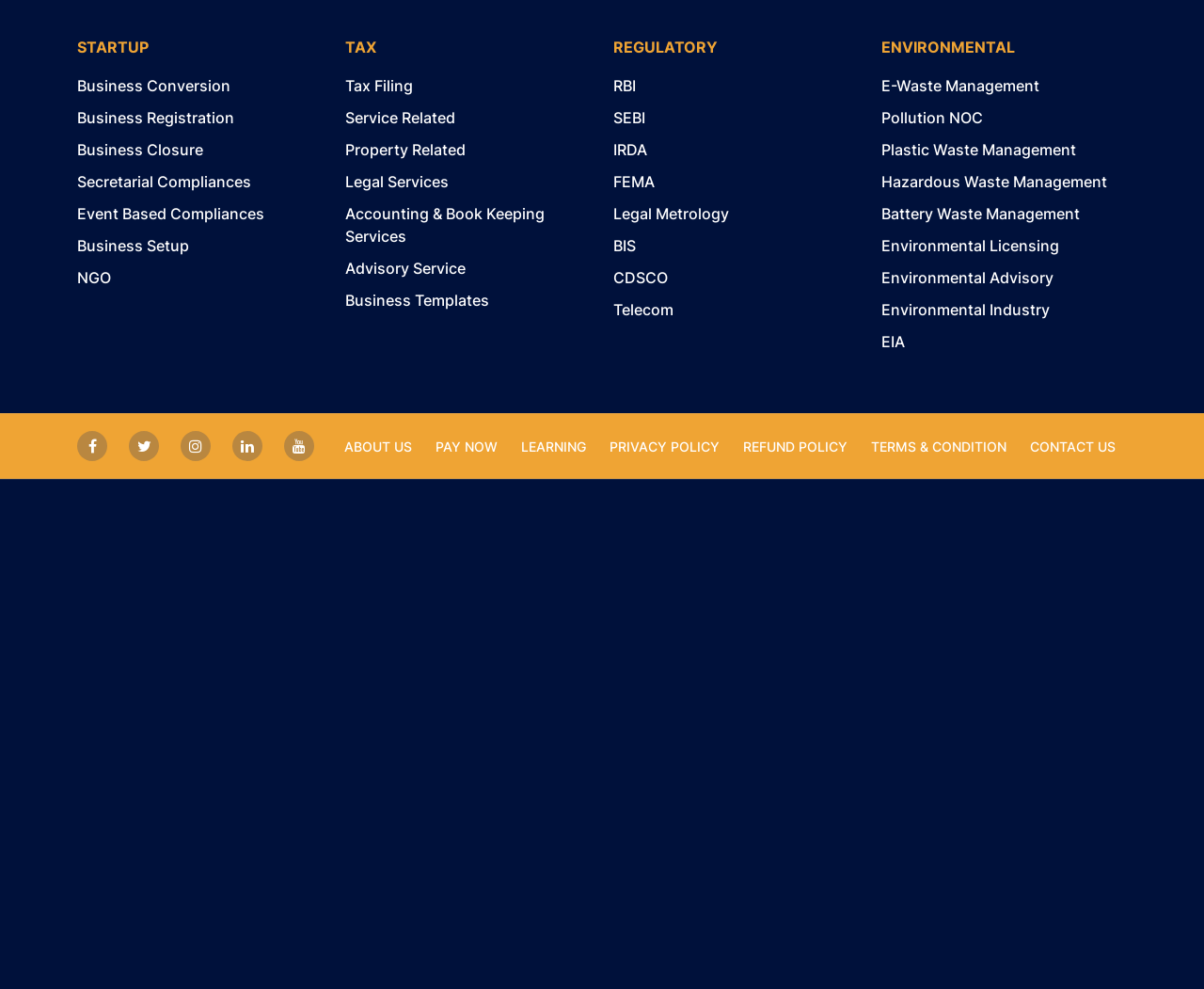What is the purpose of the 'E-Waste Management' link?
Using the information from the image, give a concise answer in one word or a short phrase.

Environmental service